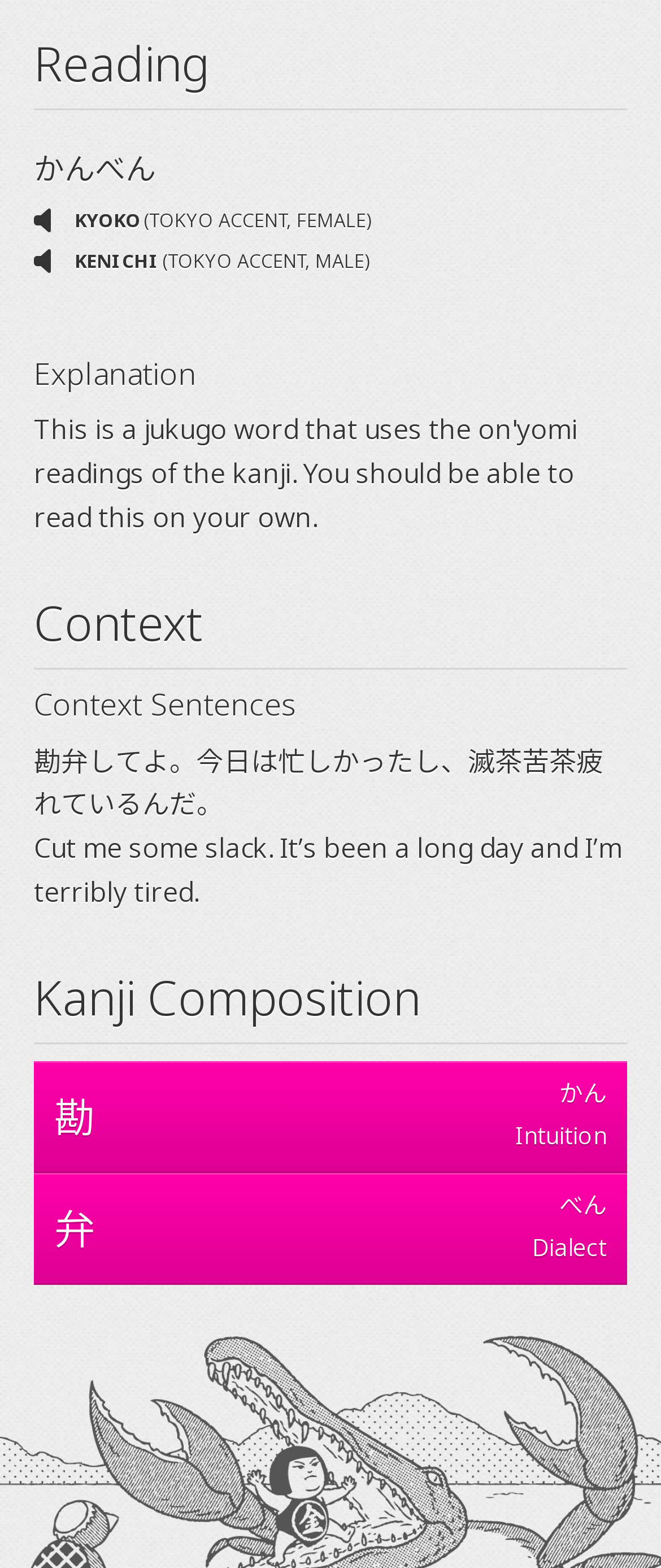What is the composition of the kanji '弁'?
Use the image to answer the question with a single word or phrase.

Dialect